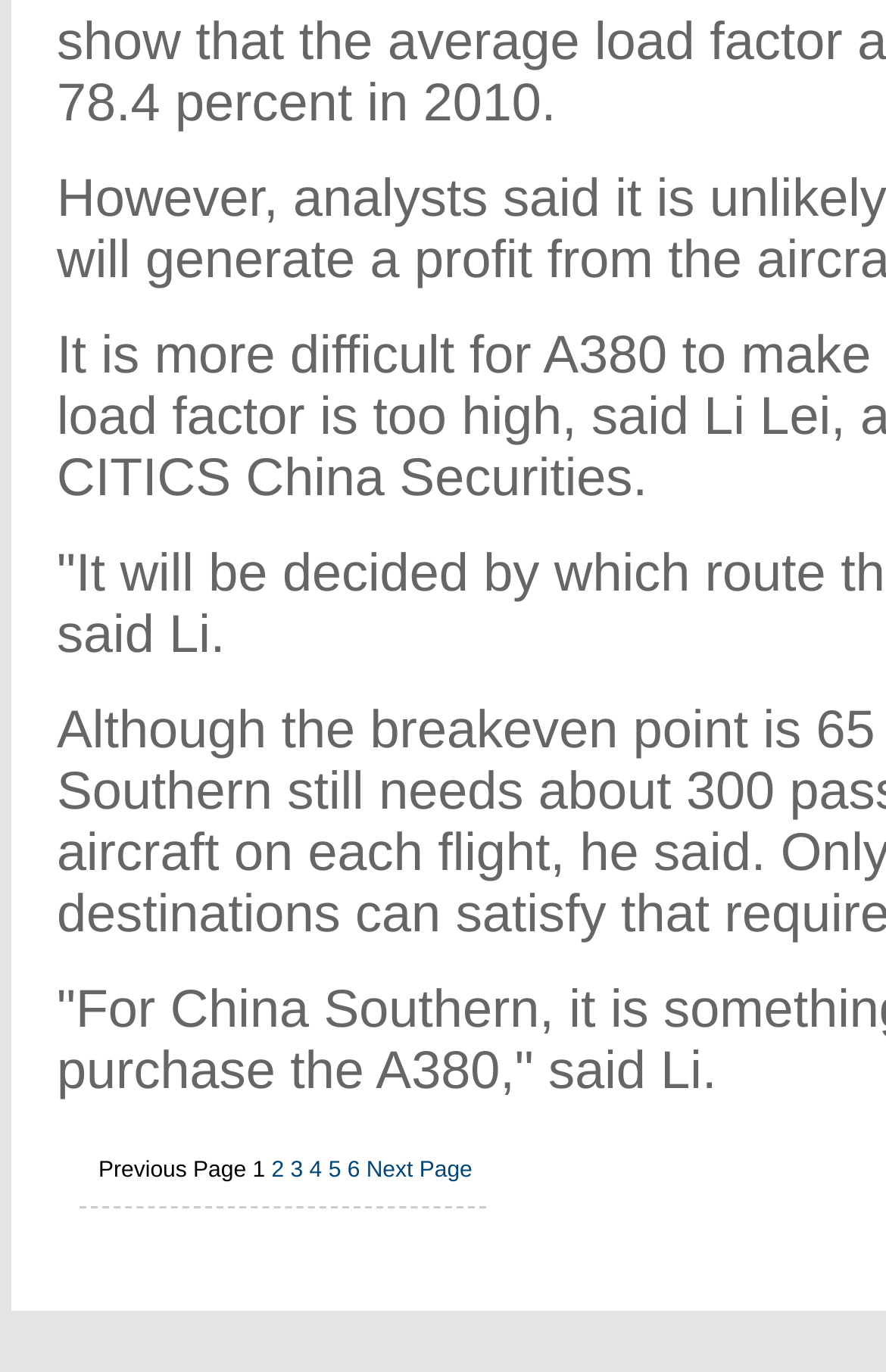Give a concise answer of one word or phrase to the question: 
What is the text of the first link?

2